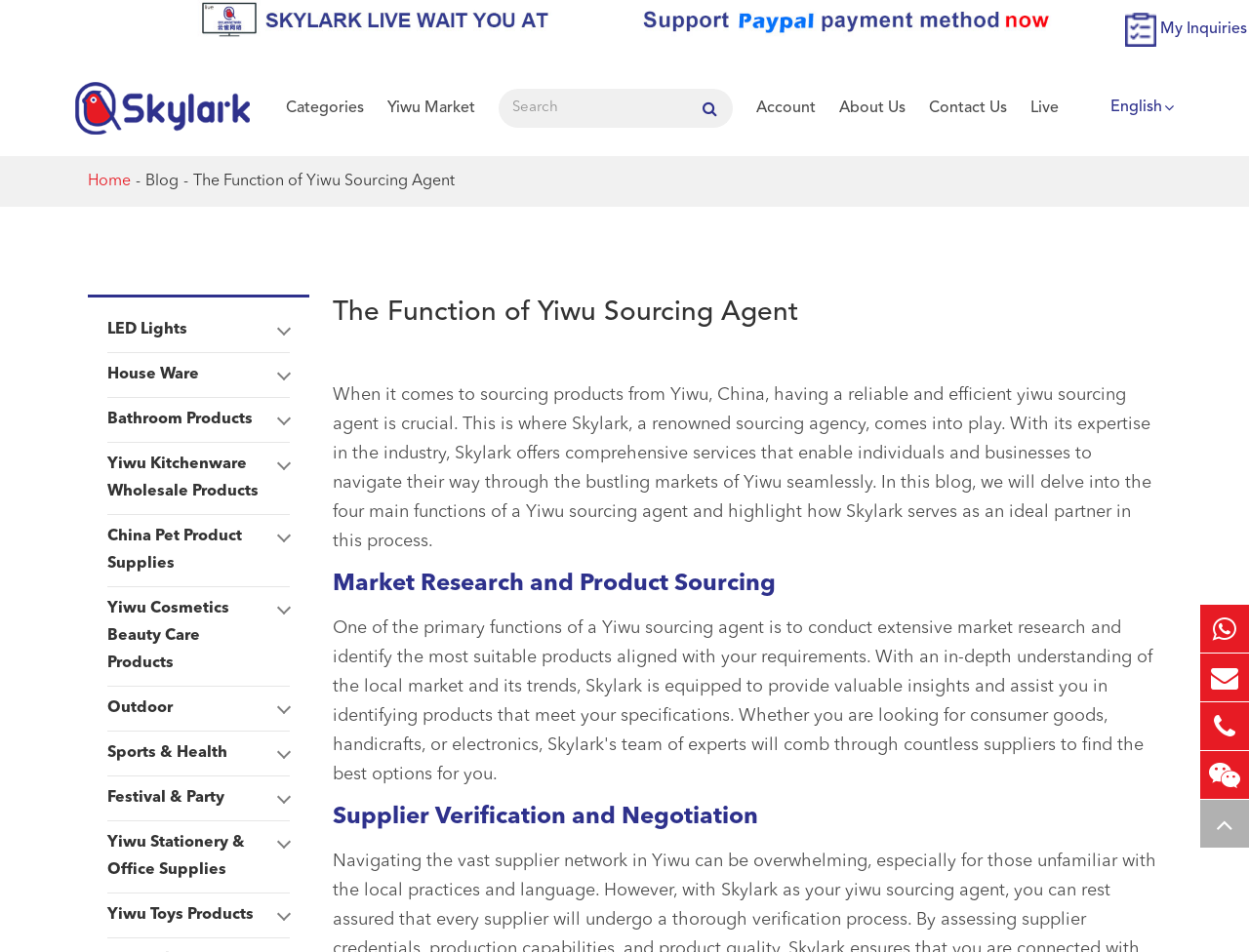Respond with a single word or phrase to the following question:
What are the four main functions of a Yiwu sourcing agent?

Not specified